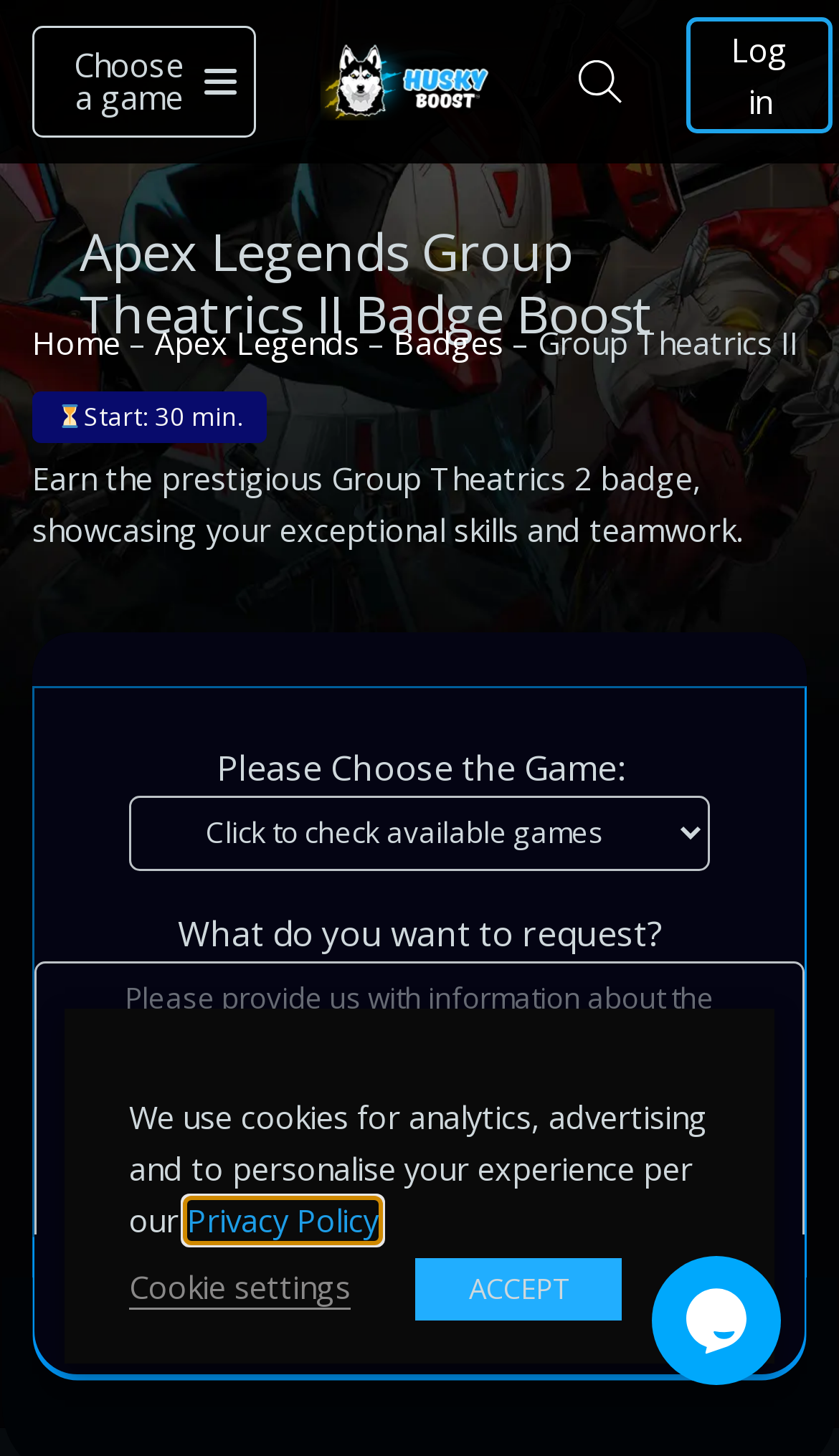Based on the image, provide a detailed response to the question:
What is the purpose of the combobox?

The combobox is located below the 'Please Choose the Game:' text, and it allows users to select a game from a dropdown list. This is likely for the user to specify which game they want to request a badge boost for.